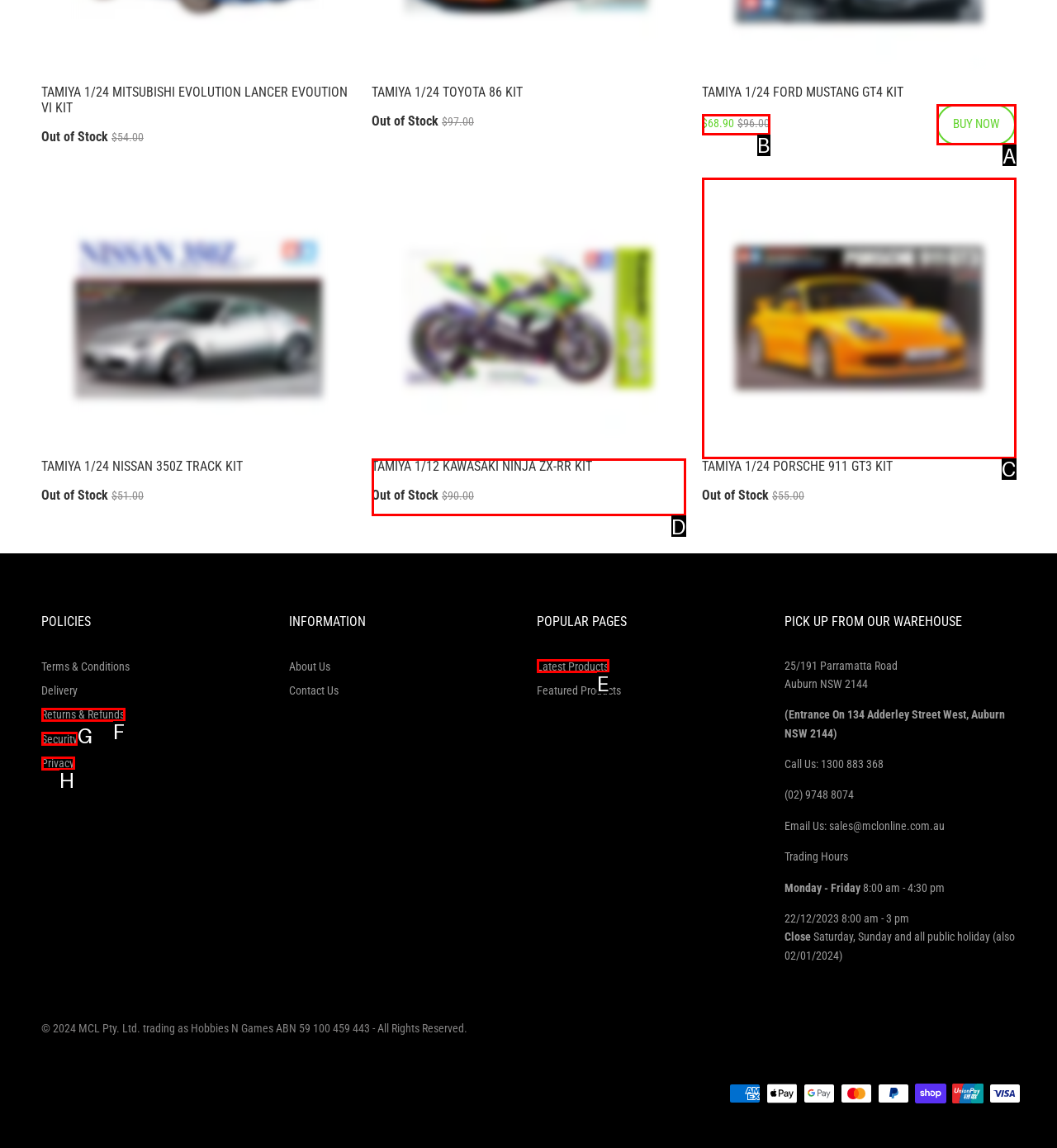Tell me which one HTML element best matches the description: Security Answer with the option's letter from the given choices directly.

G